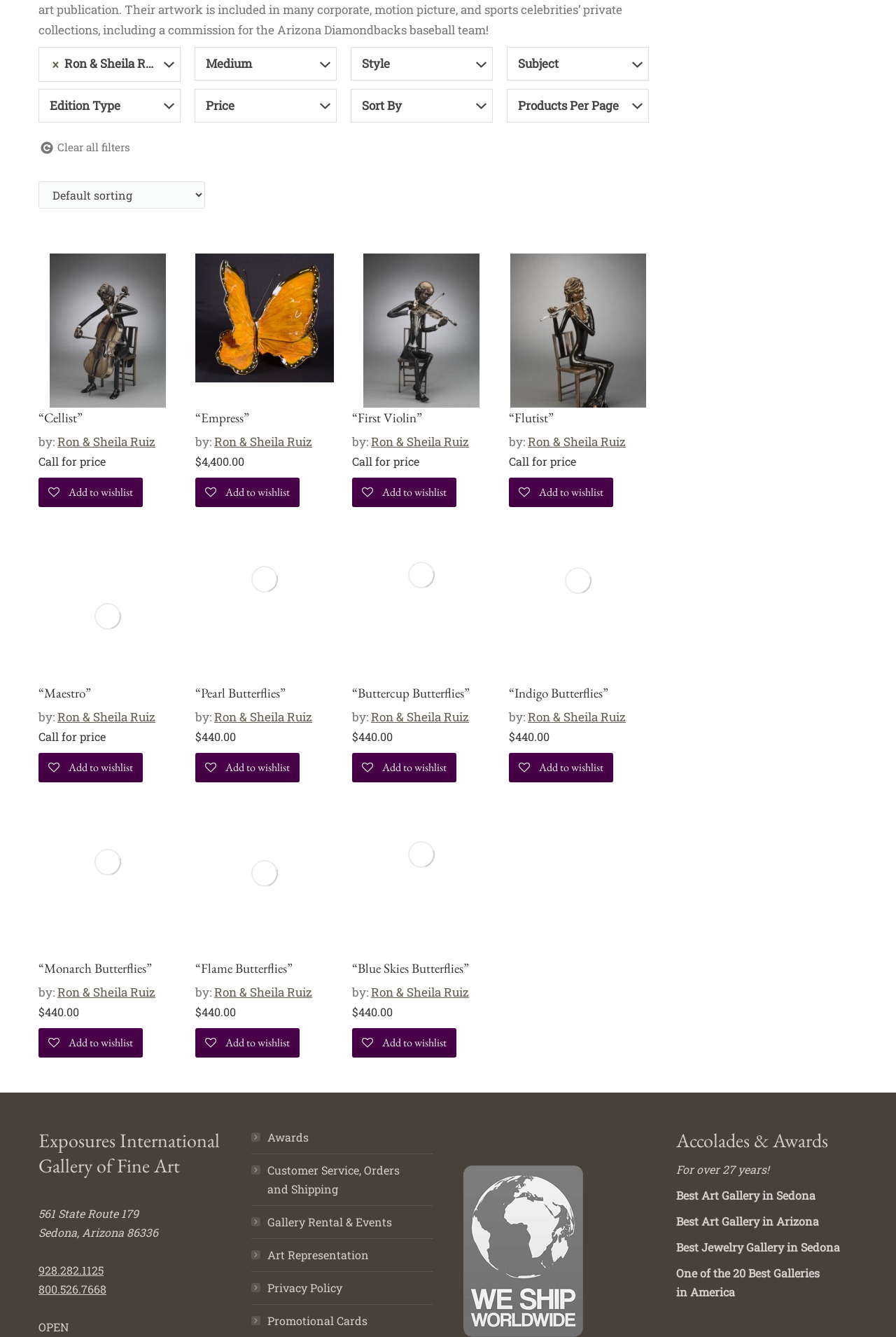Please identify the bounding box coordinates of the area that needs to be clicked to follow this instruction: "Select the 'Shop order' combobox".

[0.043, 0.135, 0.229, 0.156]